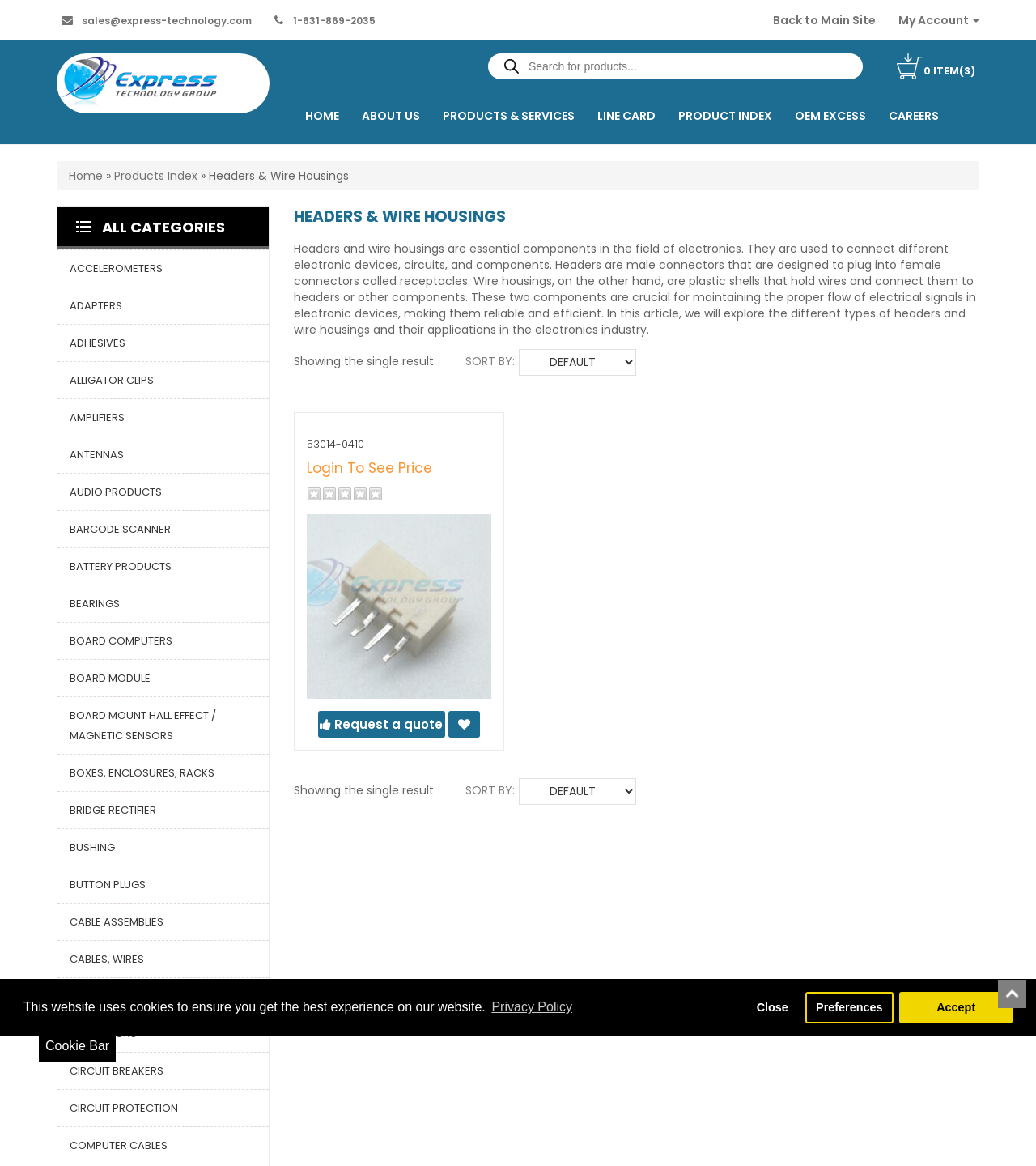What is the phone number?
Answer the question with a detailed and thorough explanation.

The phone number can be found at the top of the webpage, next to the email address. It is written as '1-631-869-2035'.